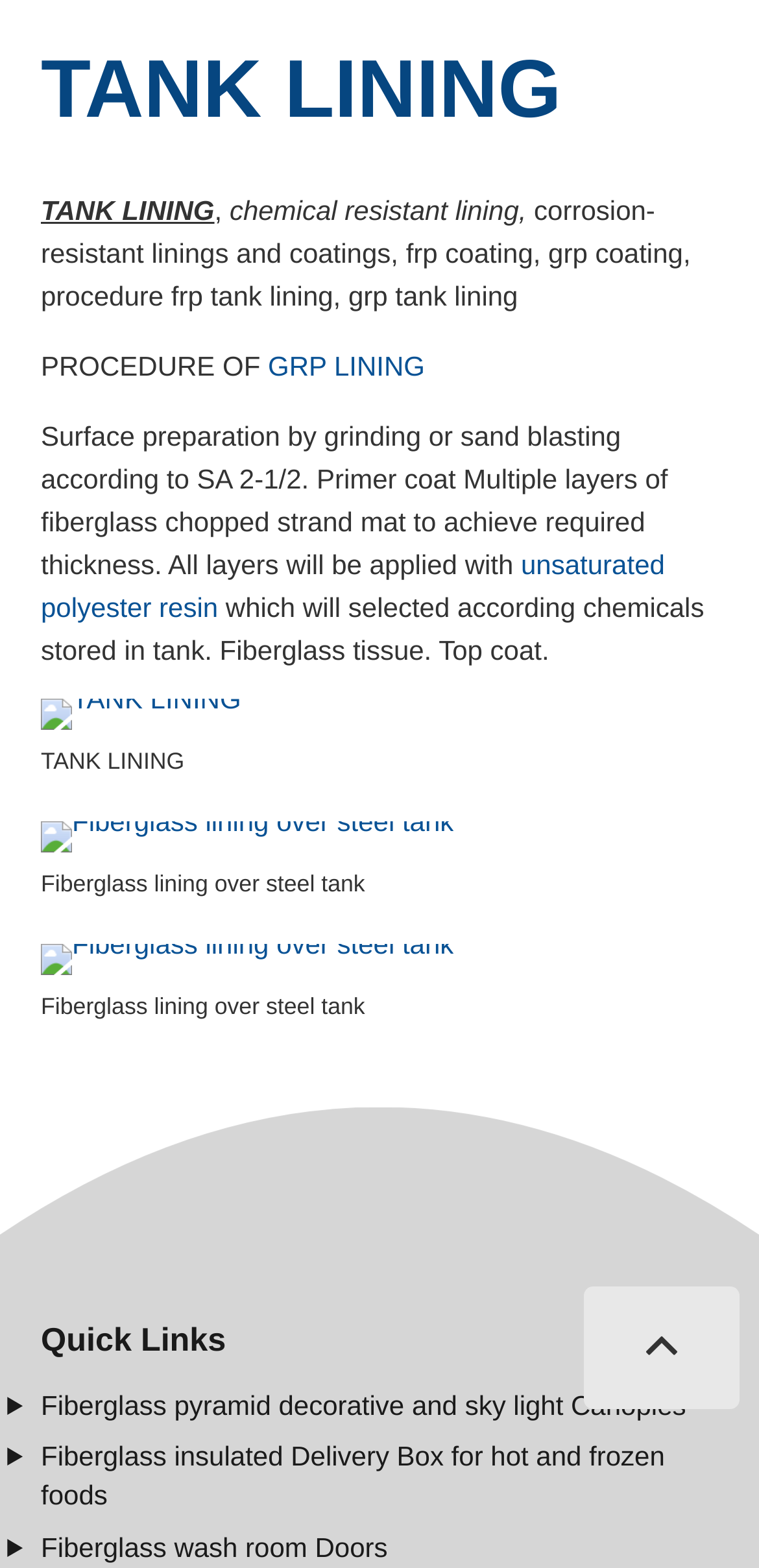Could you locate the bounding box coordinates for the section that should be clicked to accomplish this task: "Go to Fiberglass pyramid decorative and sky light Canopies".

[0.054, 0.886, 0.904, 0.906]